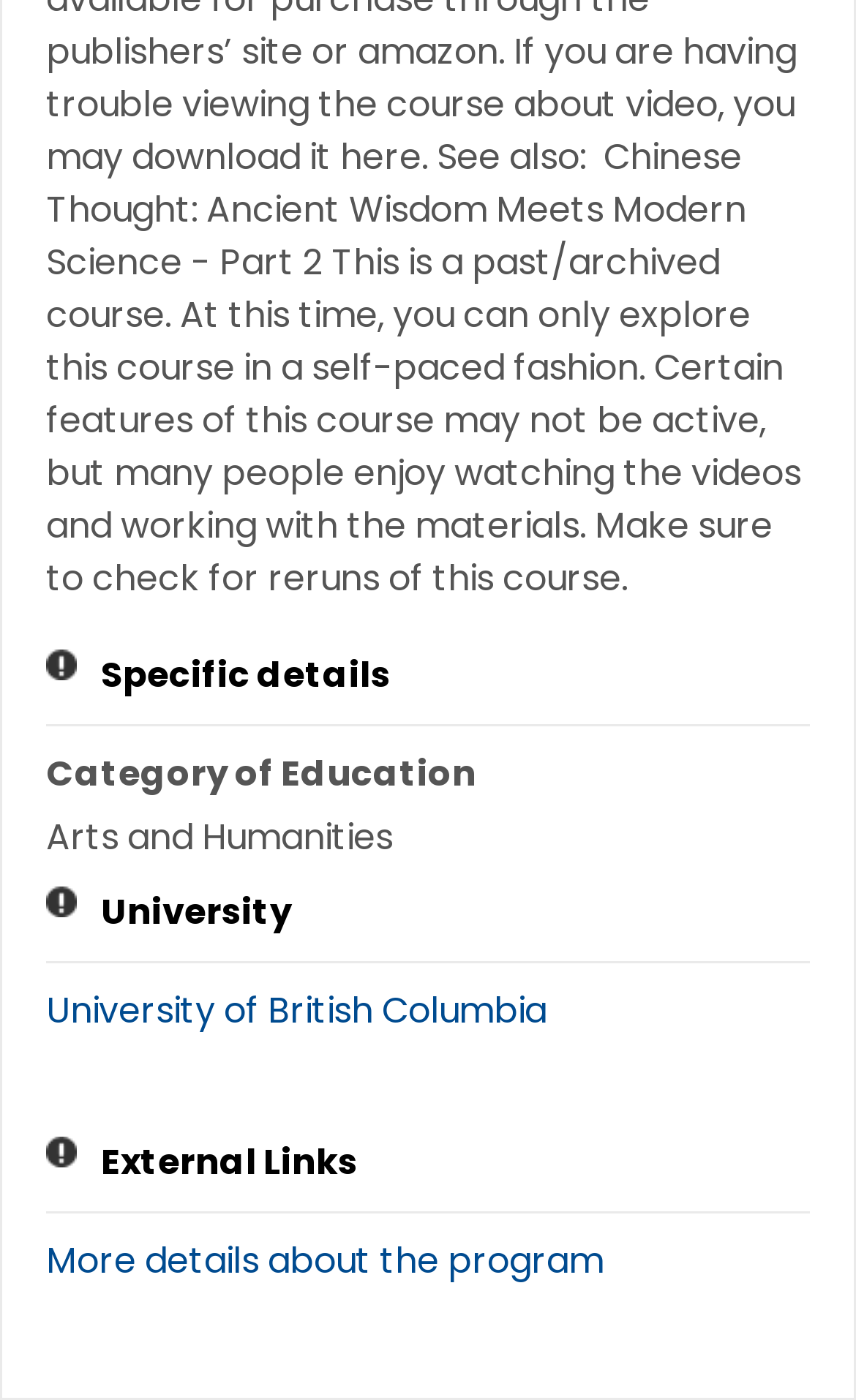What is the purpose of the 'More details about the program' link?
Based on the screenshot, provide your answer in one word or phrase.

To provide more information